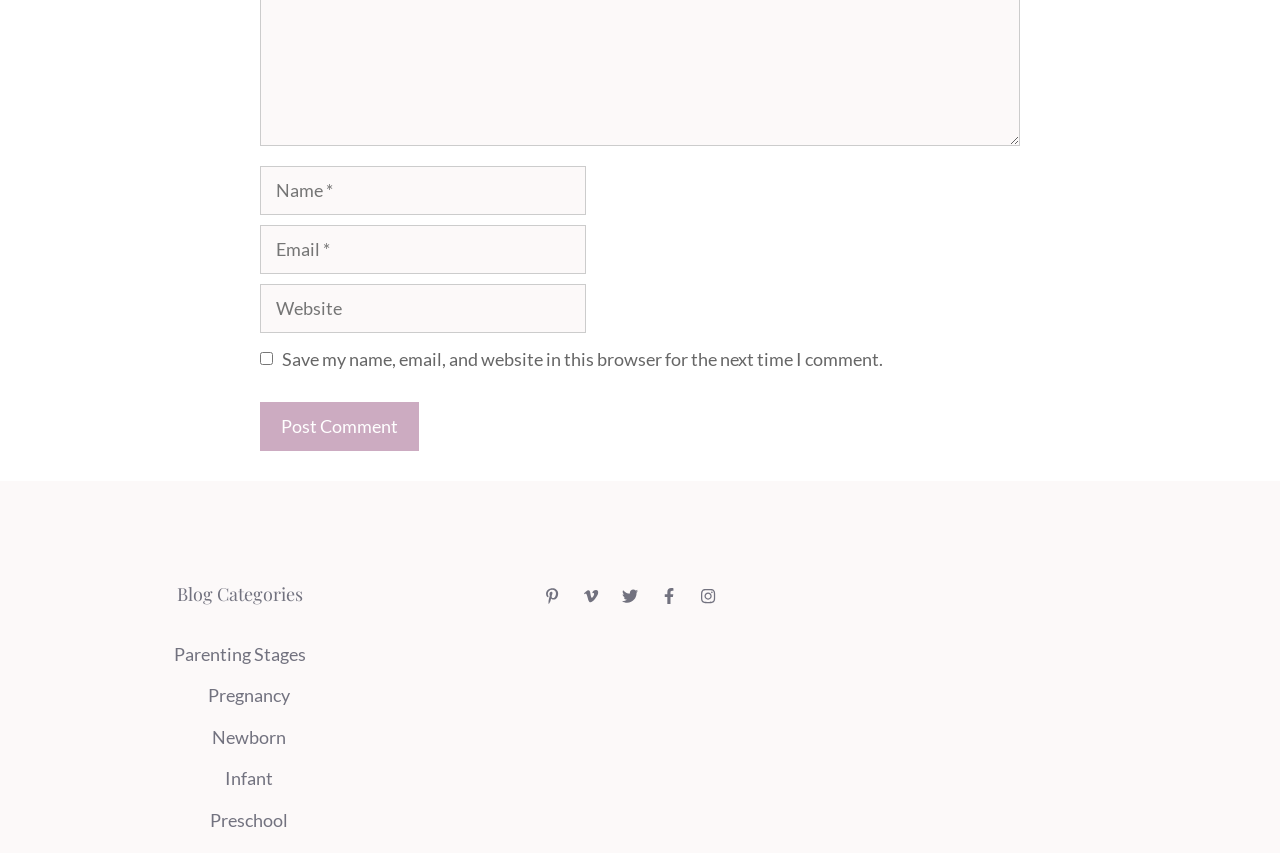What is the category of the blog post?
Provide a fully detailed and comprehensive answer to the question.

The webpage has a heading 'Blog Categories' followed by several links, including 'Parenting Stages', 'Pregnancy', 'Newborn', and others. This indicates that the blog post is categorized under 'Parenting Stages'.